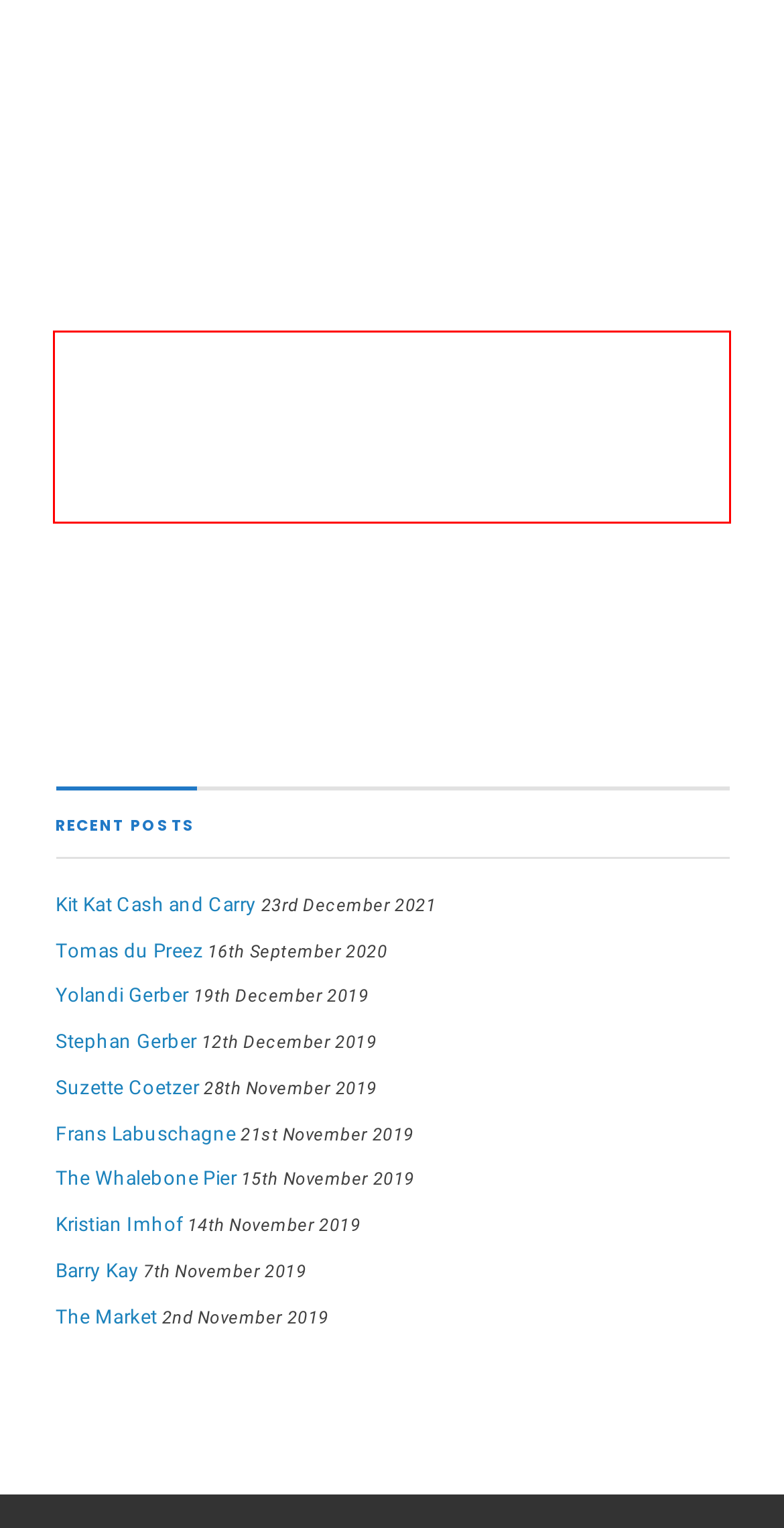Analyze the webpage screenshot and use OCR to recognize the text content in the red bounding box.

The Market was built by Peter Furstenberg as an entry into the South African Brickfair 2019 and won first place. It features a three-storey building with a supermarket as well as an adjacent house. This entry is packed with incredible detail around every corner and promises not to disappoint.